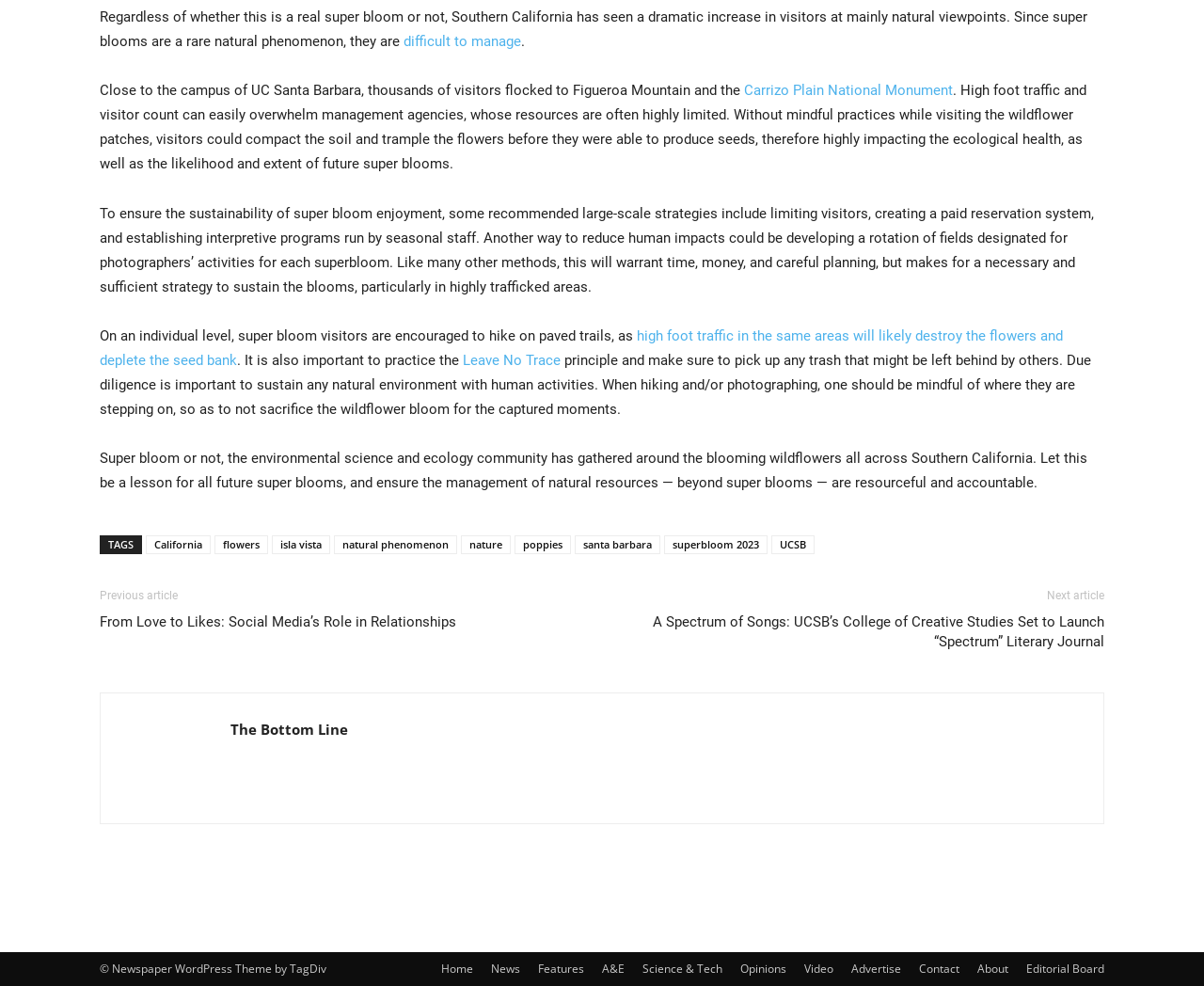Determine the bounding box coordinates for the element that should be clicked to follow this instruction: "Read the article about 'Super bloom or not, the environmental science and ecology community has gathered around the blooming wildflowers all across Southern California'". The coordinates should be given as four float numbers between 0 and 1, in the format [left, top, right, bottom].

[0.083, 0.456, 0.903, 0.498]